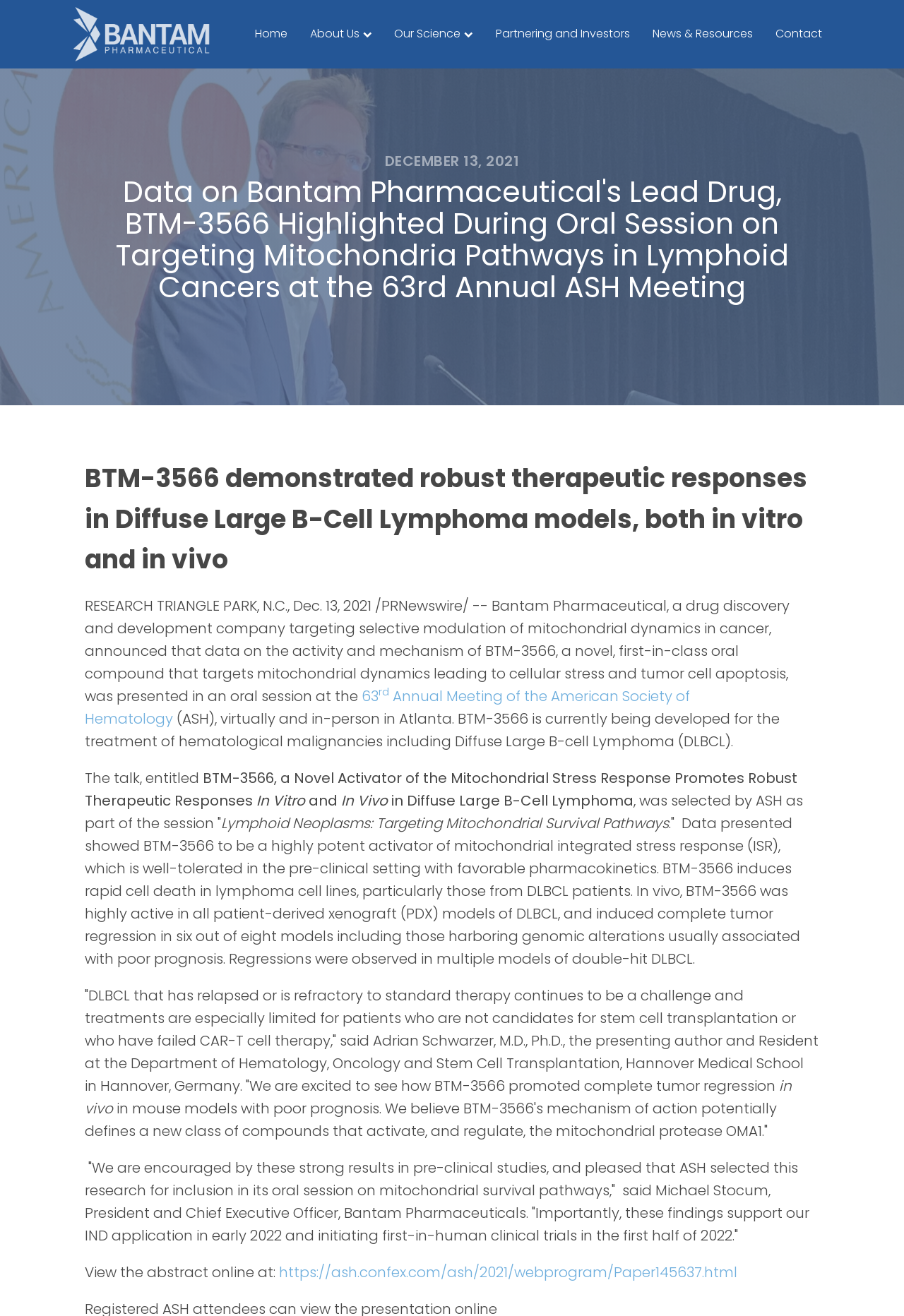Bounding box coordinates must be specified in the format (top-left x, top-left y, bottom-right x, bottom-right y). All values should be floating point numbers between 0 and 1. What are the bounding box coordinates of the UI element described as: Partnering and Investors

[0.536, 0.008, 0.709, 0.043]